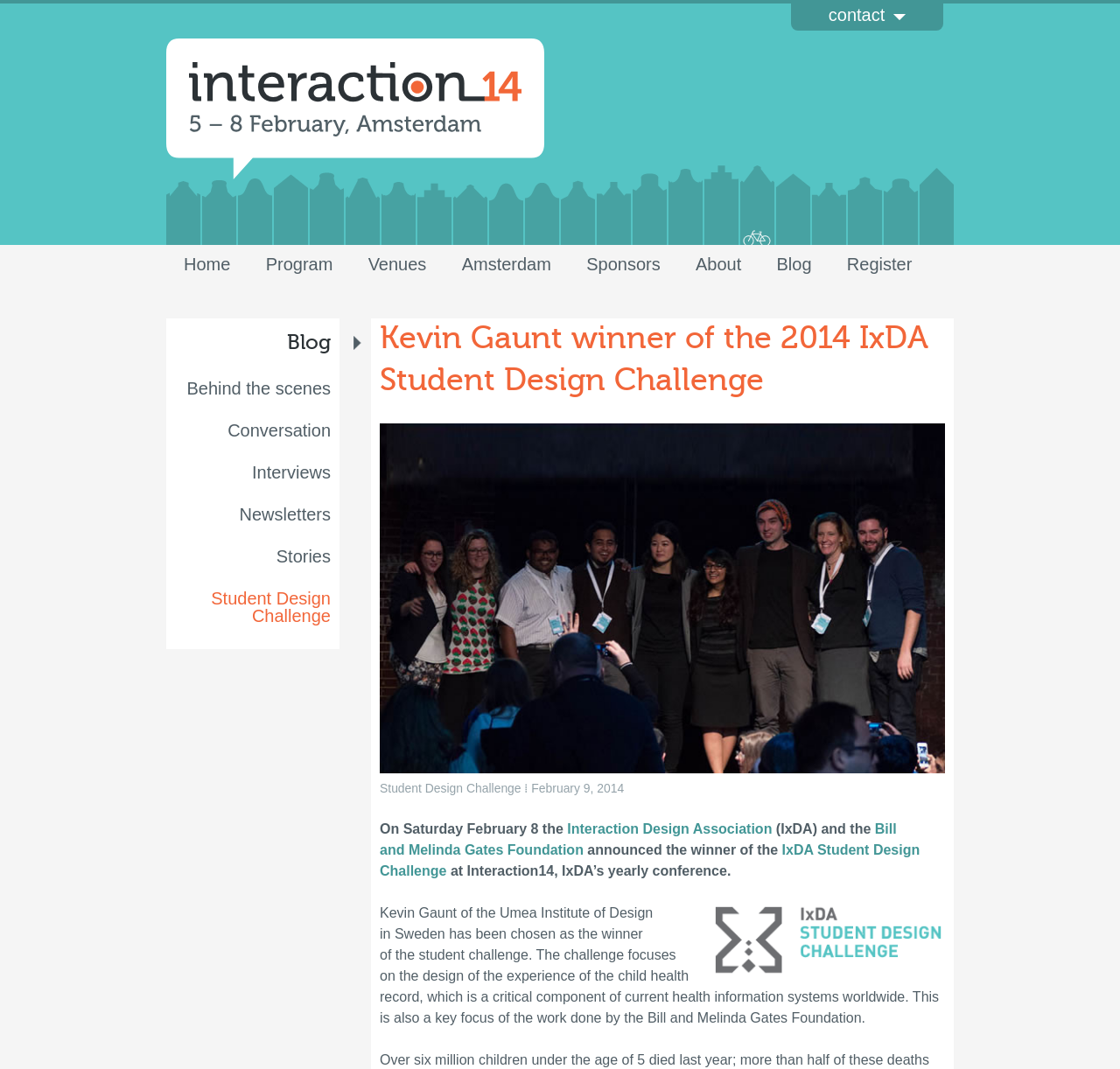What is the name of the foundation that partnered with IxDA for the challenge?
Kindly offer a comprehensive and detailed response to the question.

I found the answer by reading the text that describes the announcement of the winner, which mentions that the winner was announced by the Interaction Design Association (IxDA) and the Bill and Melinda Gates Foundation.